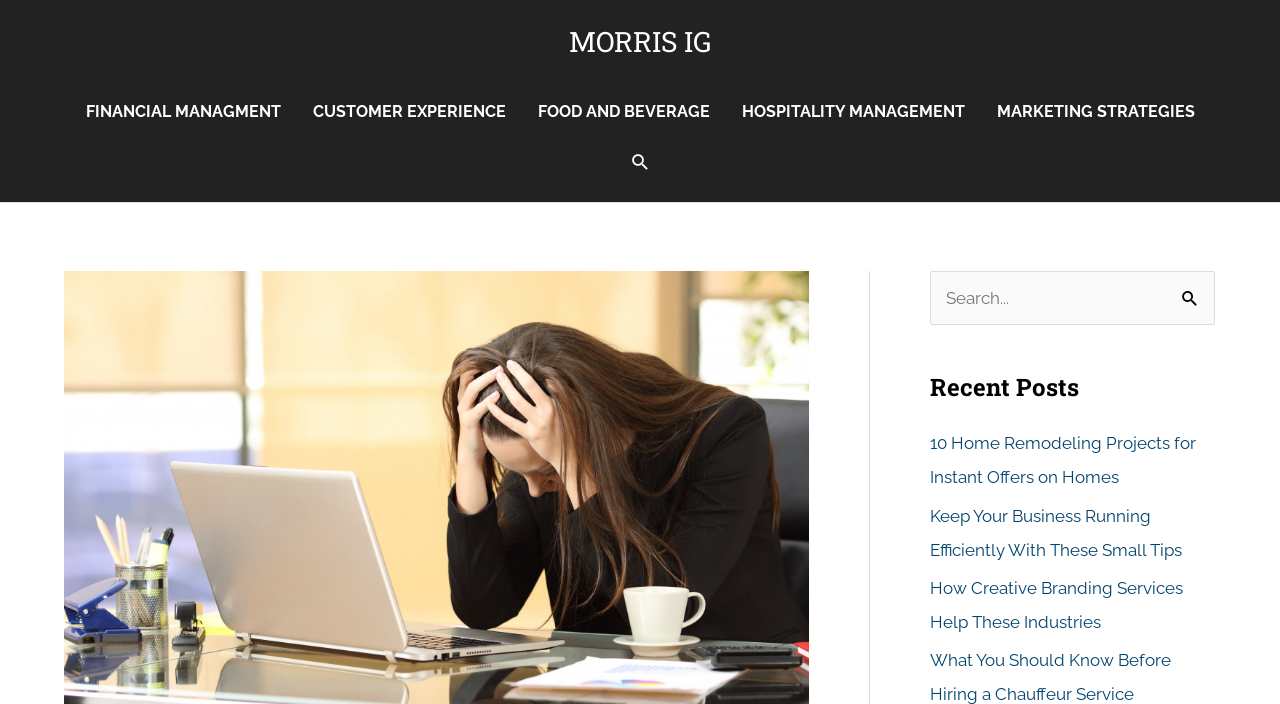Locate the bounding box coordinates of the clickable element to fulfill the following instruction: "Click on the Search button". Provide the coordinates as four float numbers between 0 and 1 in the format [left, top, right, bottom].

[0.914, 0.385, 0.949, 0.467]